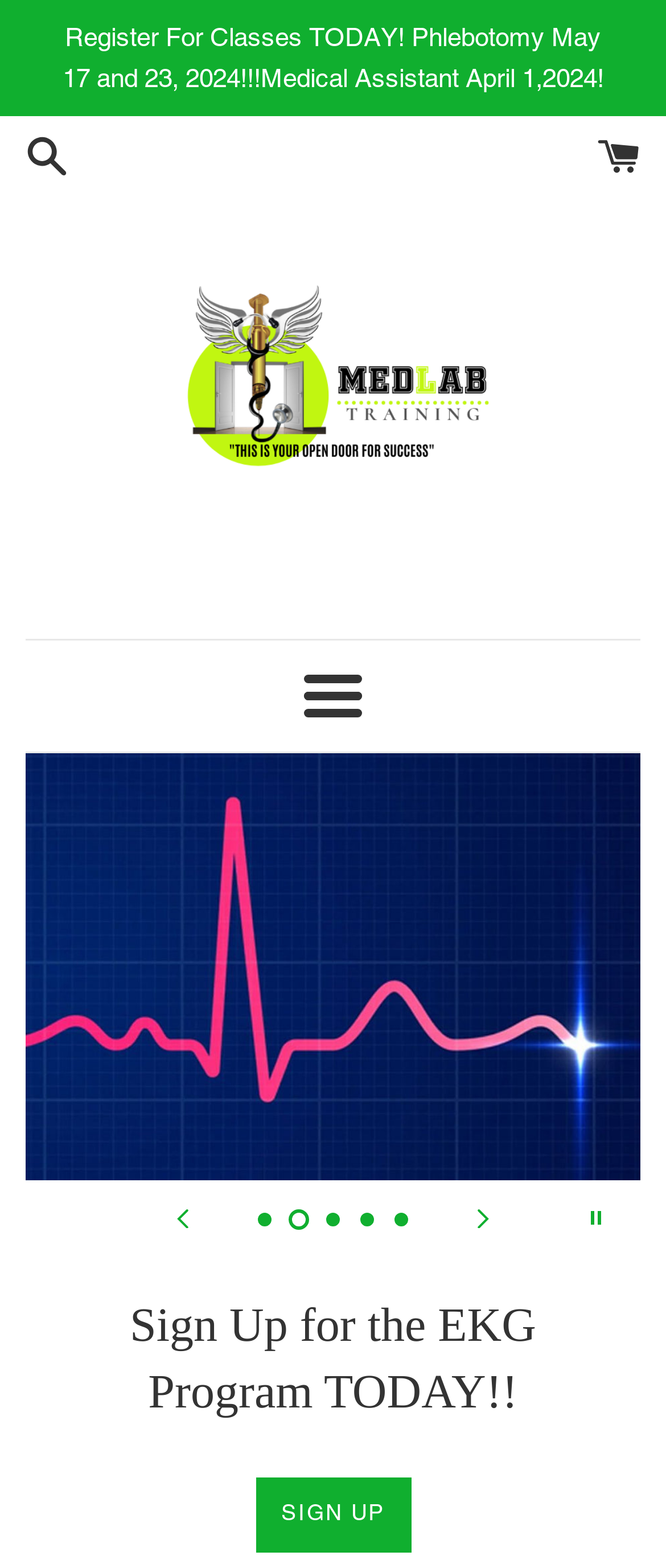How many slides are available in the slideshow?
Can you give a detailed and elaborate answer to the question?

The number of slides available in the slideshow can be determined by counting the number of links with text content 'Load slide X', where X is a number from 1 to 5.